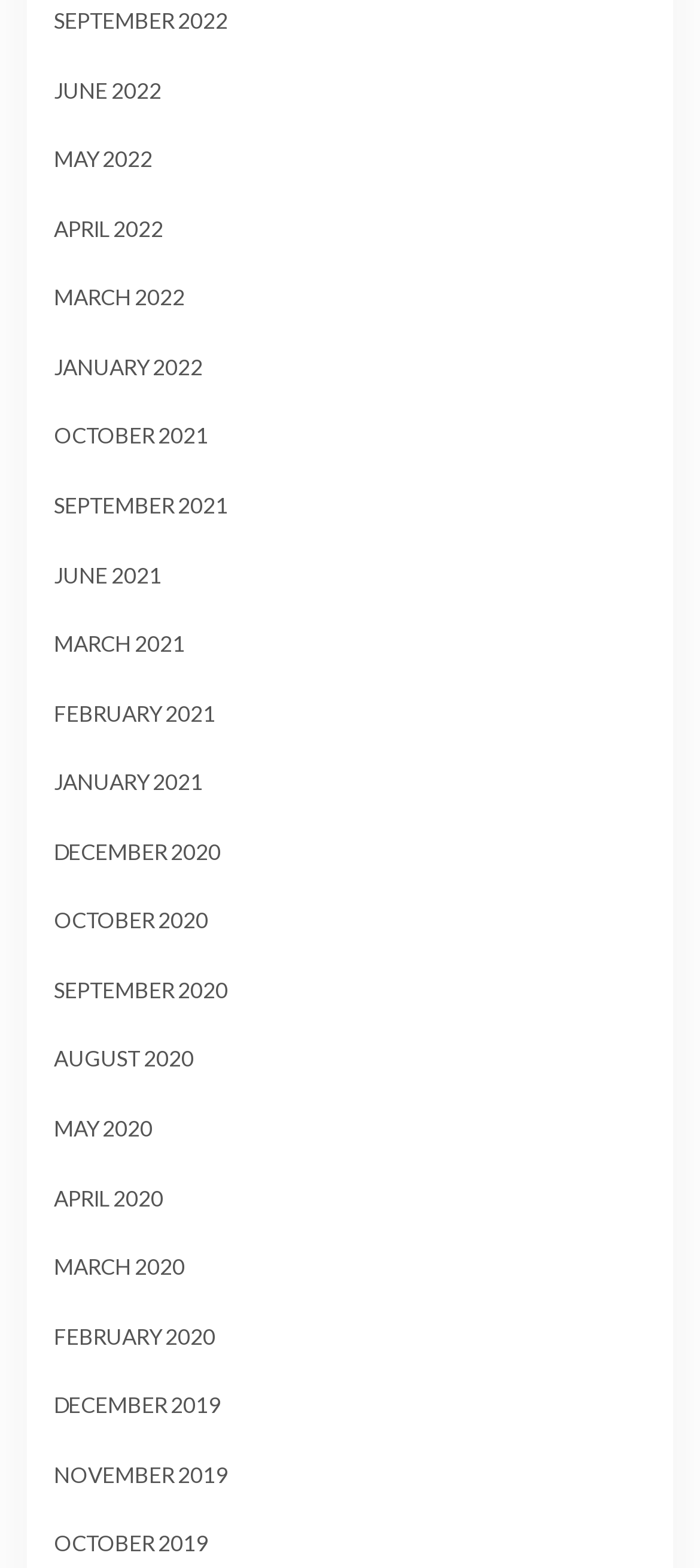Using the given element description, provide the bounding box coordinates (top-left x, top-left y, bottom-right x, bottom-right y) for the corresponding UI element in the screenshot: May 2020

[0.077, 0.711, 0.218, 0.728]